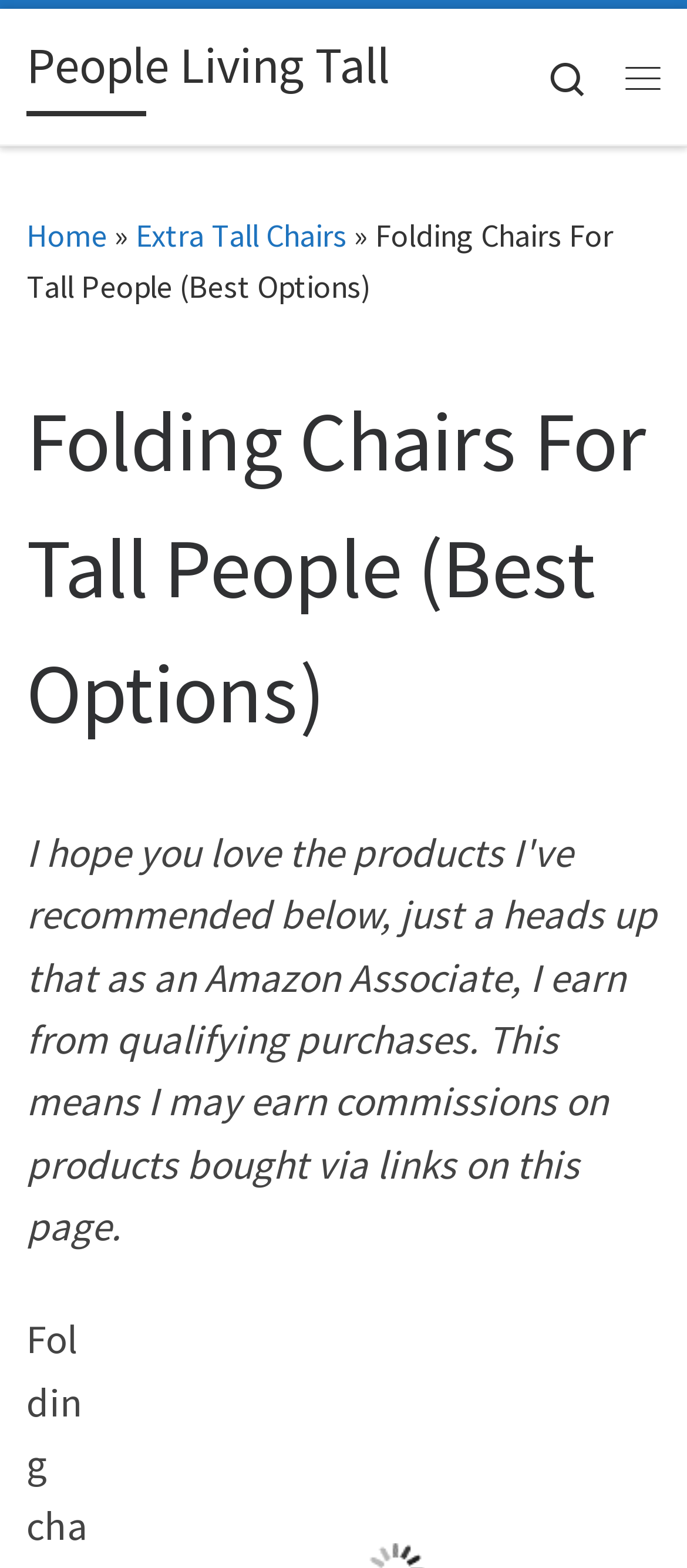Please look at the image and answer the question with a detailed explanation: What is the purpose of the 'Skip to content' link?

The 'Skip to content' link is usually used to bypass the navigation menu and go directly to the main content of the webpage, making it easier for users to access the information they need.